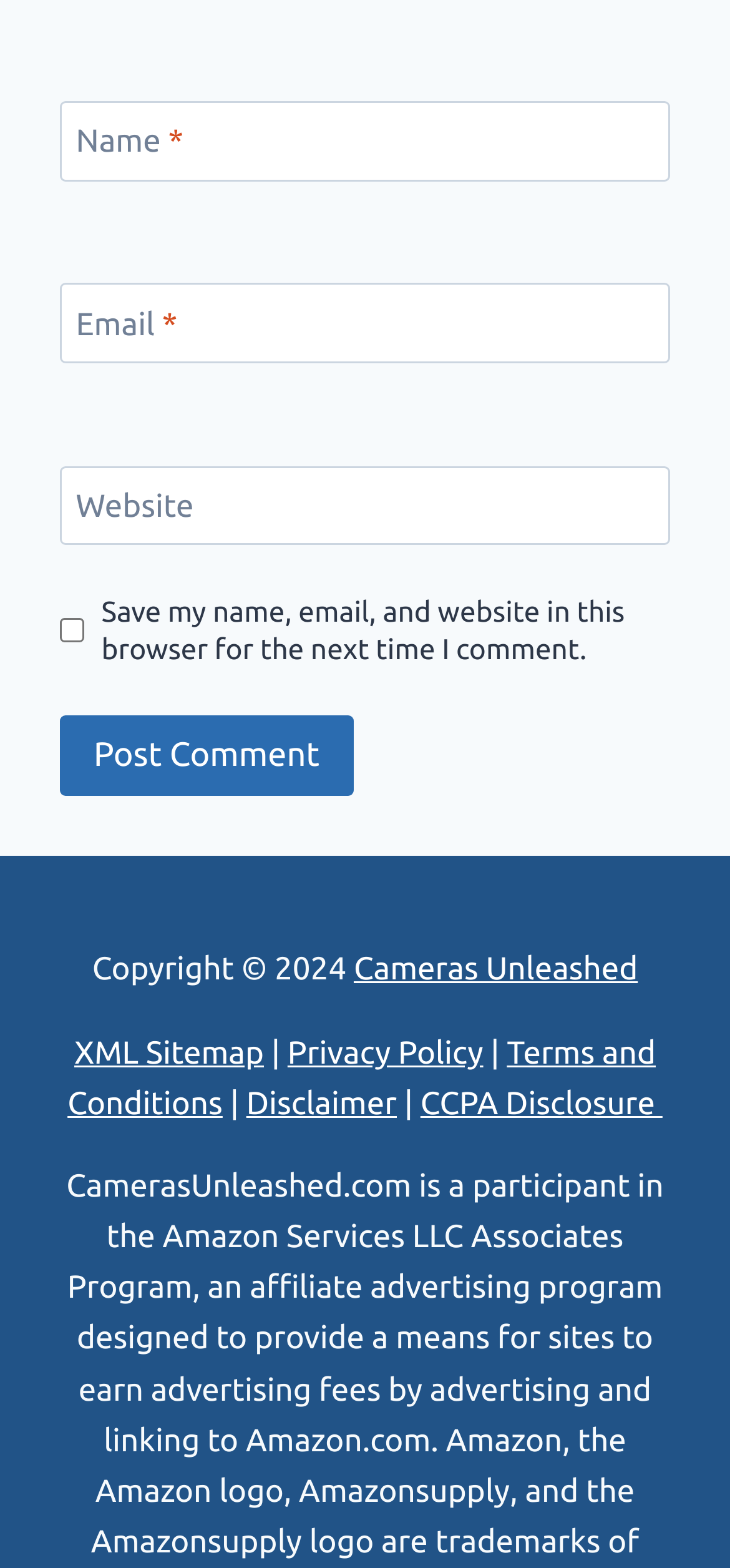Identify the bounding box coordinates of the clickable region required to complete the instruction: "Input your email". The coordinates should be given as four float numbers within the range of 0 and 1, i.e., [left, top, right, bottom].

[0.082, 0.181, 0.918, 0.232]